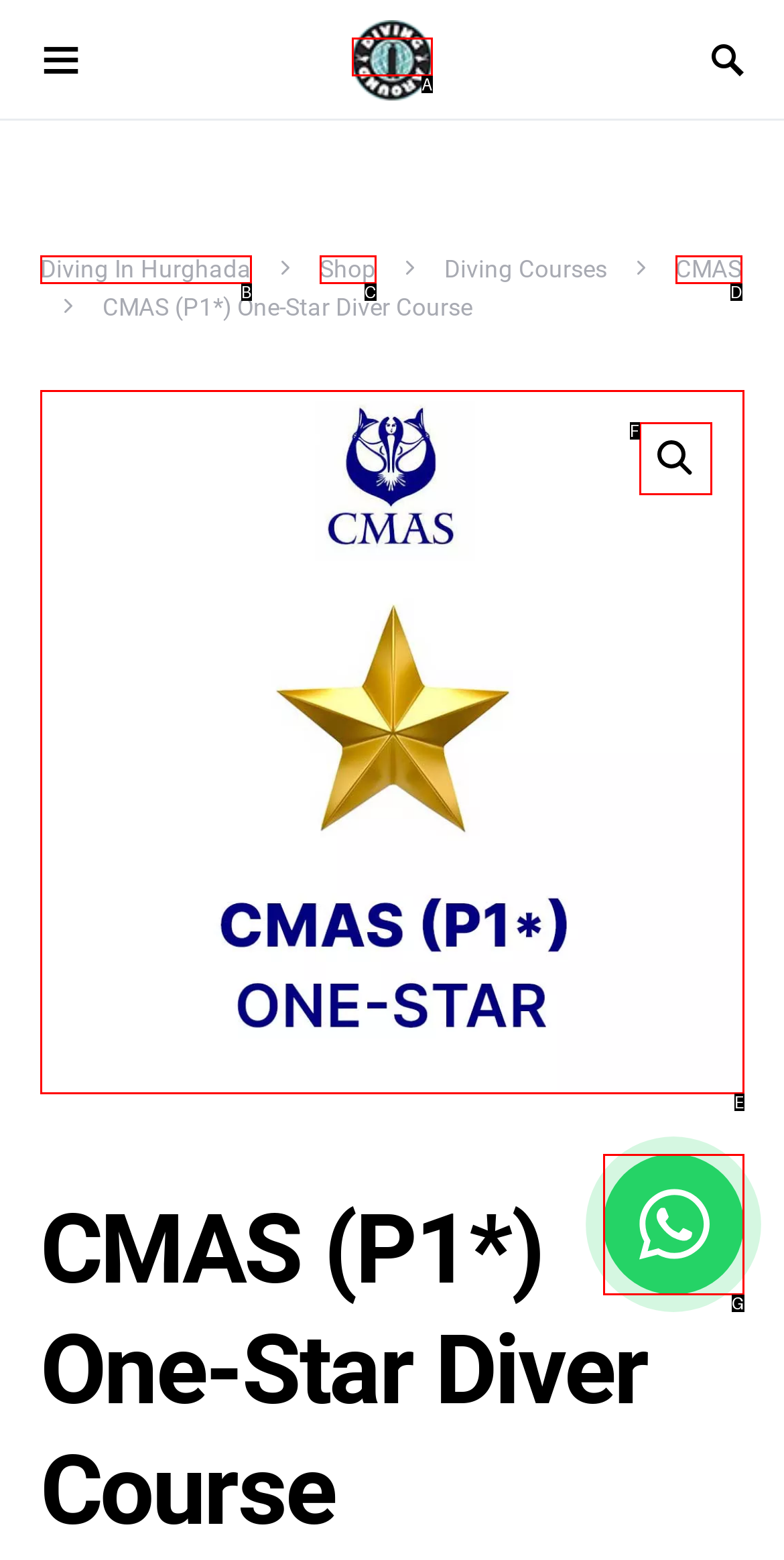Match the element description: Diving In Hurghada to the correct HTML element. Answer with the letter of the selected option.

B